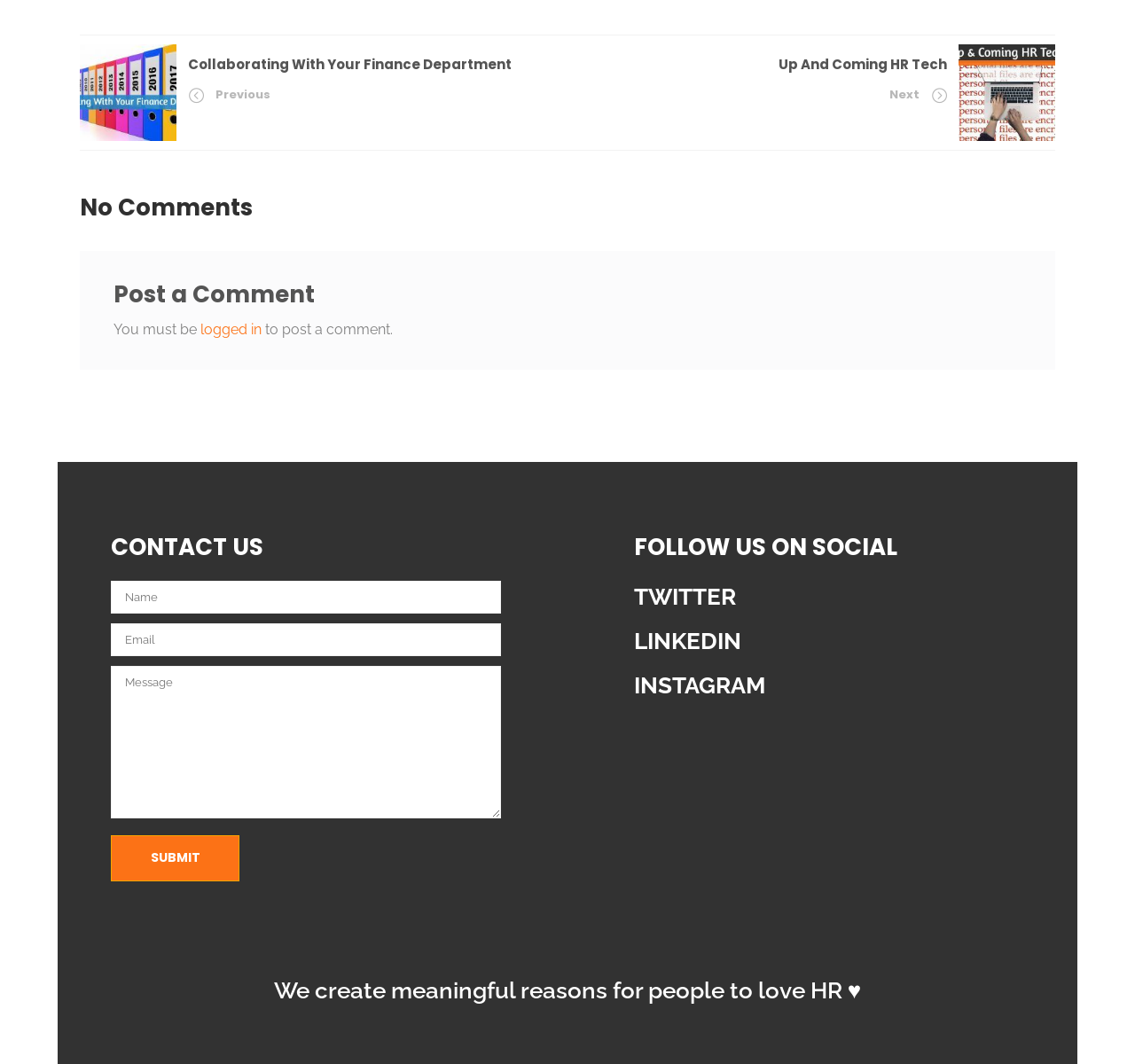Provide the bounding box coordinates of the UI element this sentence describes: "logged in".

[0.177, 0.302, 0.23, 0.318]